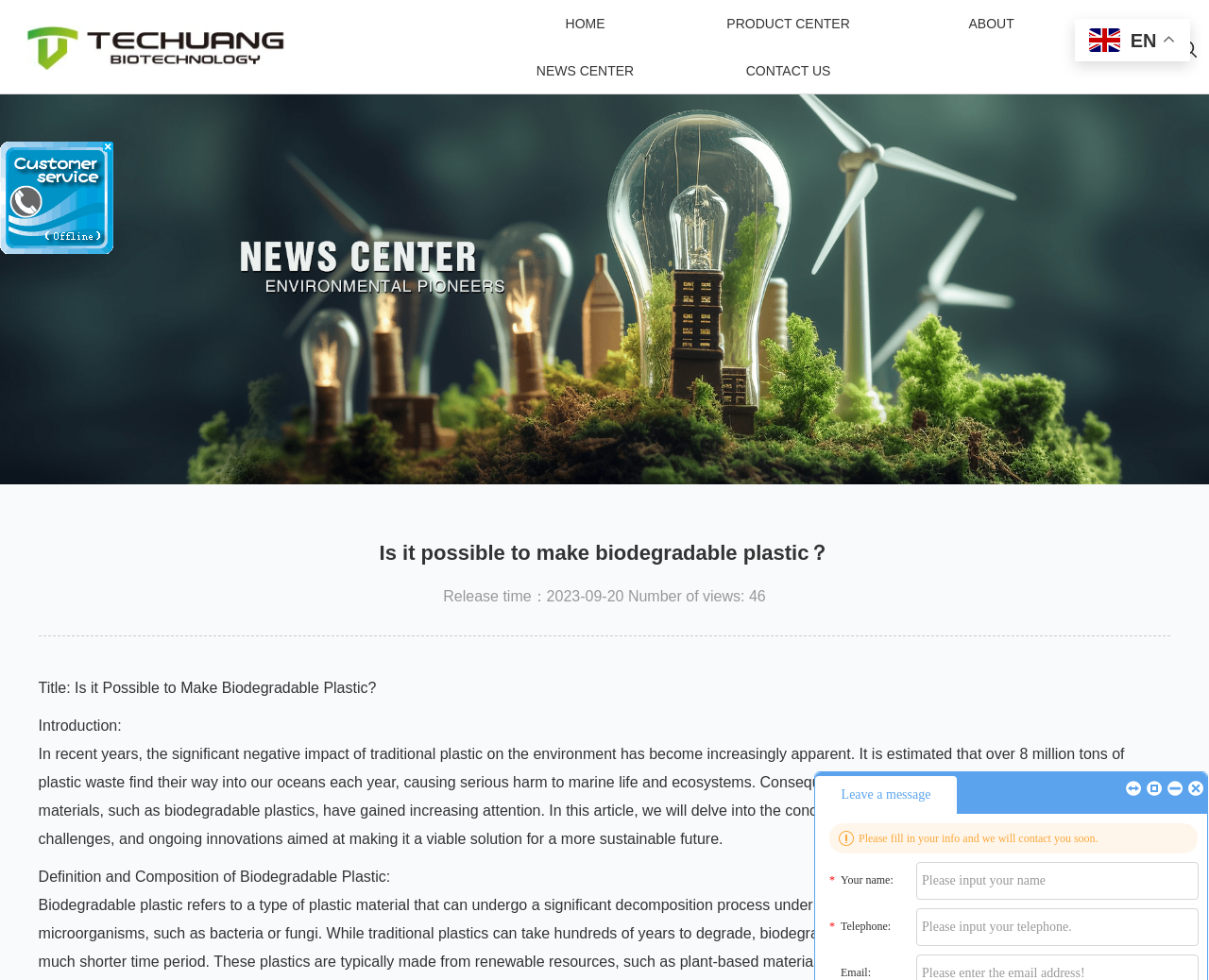What is the main topic of this webpage?
Use the image to give a comprehensive and detailed response to the question.

Based on the webpage content, the main topic is about biodegradable plastic, which is evident from the title 'Is it possible to make biodegradable plastic？' and the introduction that discusses the negative impact of traditional plastic on the environment and the exploration of alternative materials.